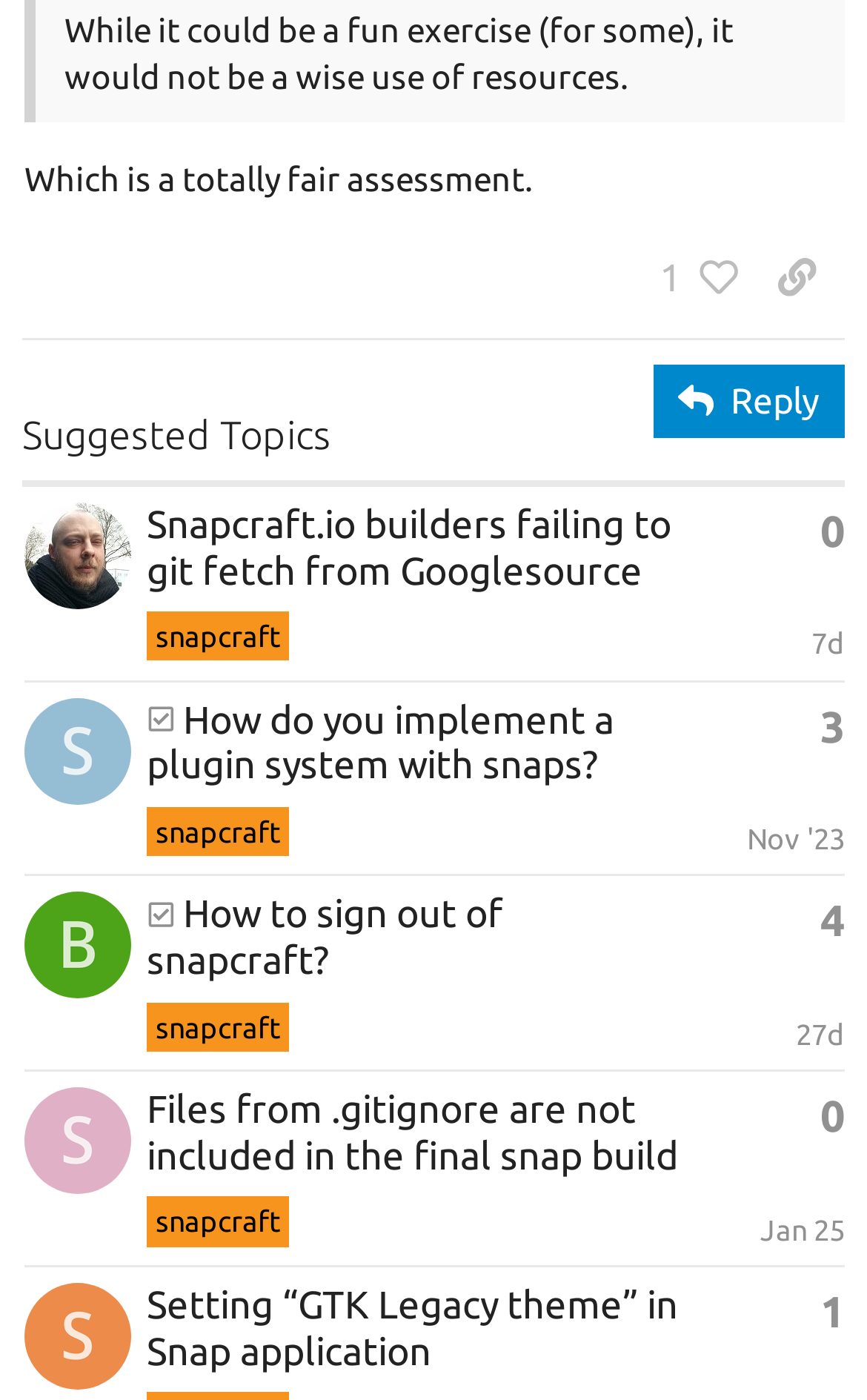Can you find the bounding box coordinates for the UI element given this description: "Jan 25"? Provide the coordinates as four float numbers between 0 and 1: [left, top, right, bottom].

[0.877, 0.863, 0.974, 0.885]